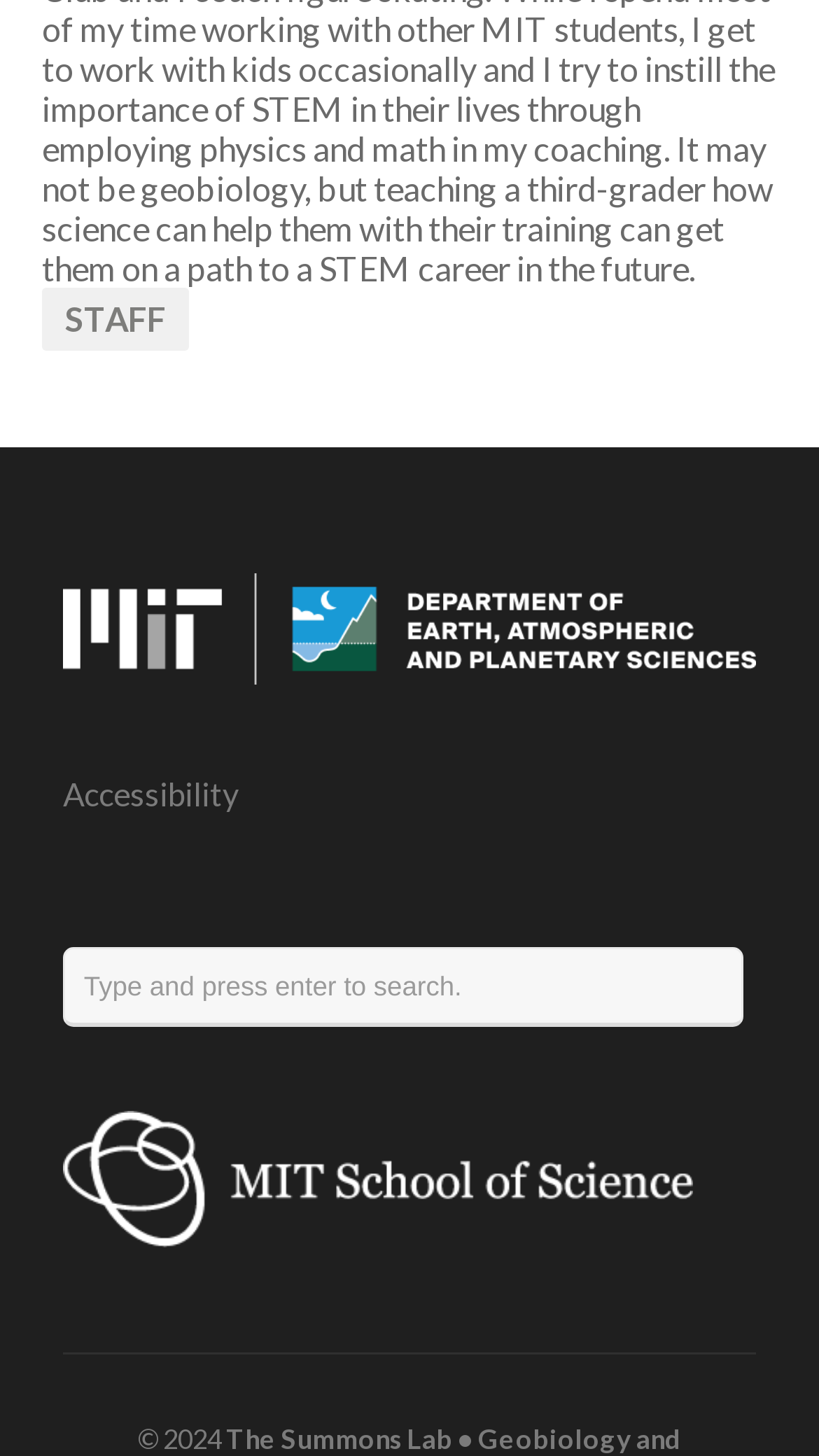Identify the bounding box for the given UI element using the description provided. Coordinates should be in the format (top-left x, top-left y, bottom-right x, bottom-right y) and must be between 0 and 1. Here is the description: Staff

[0.051, 0.197, 0.231, 0.241]